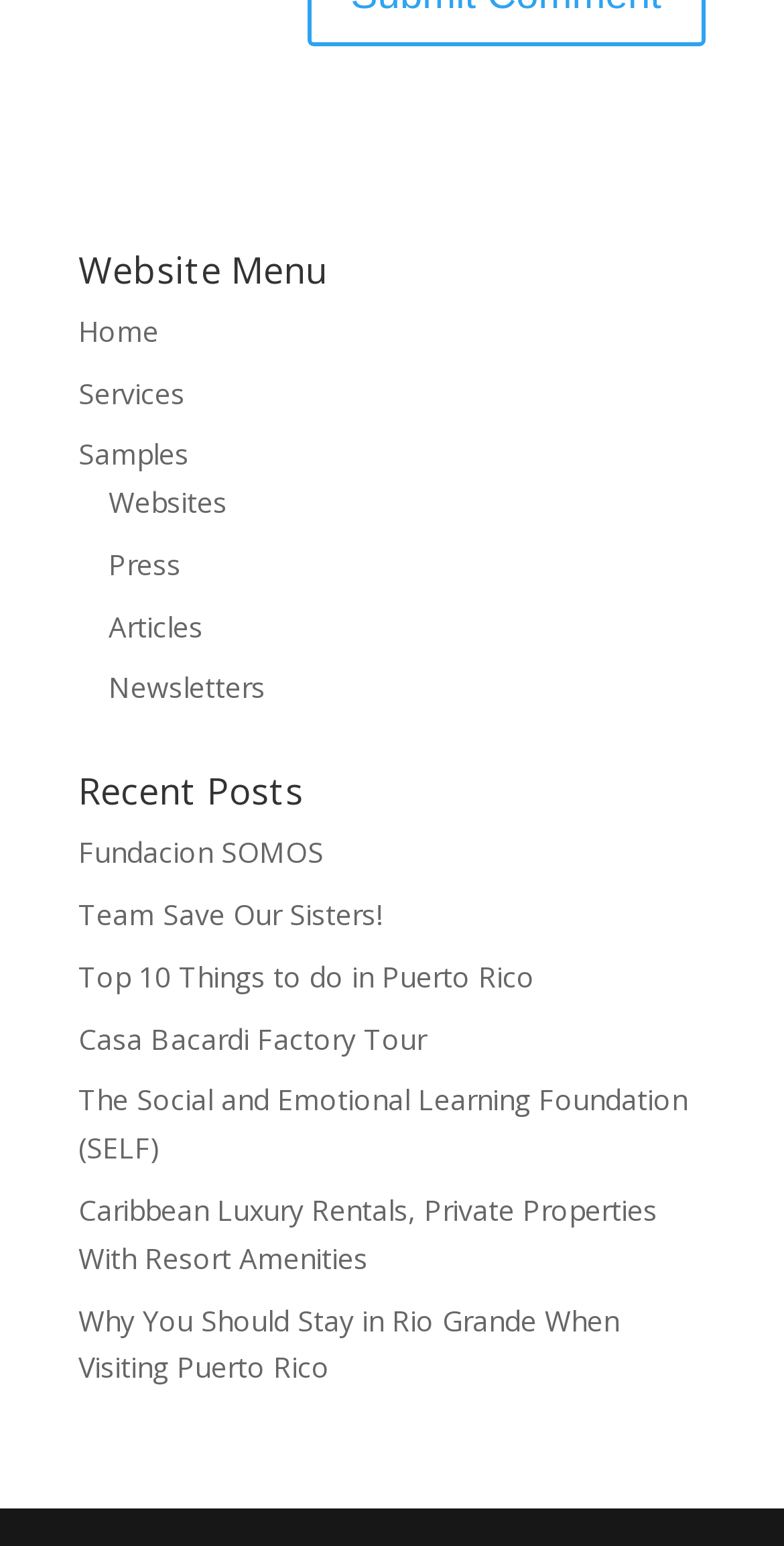Find the bounding box coordinates for the element that must be clicked to complete the instruction: "go to home page". The coordinates should be four float numbers between 0 and 1, indicated as [left, top, right, bottom].

None